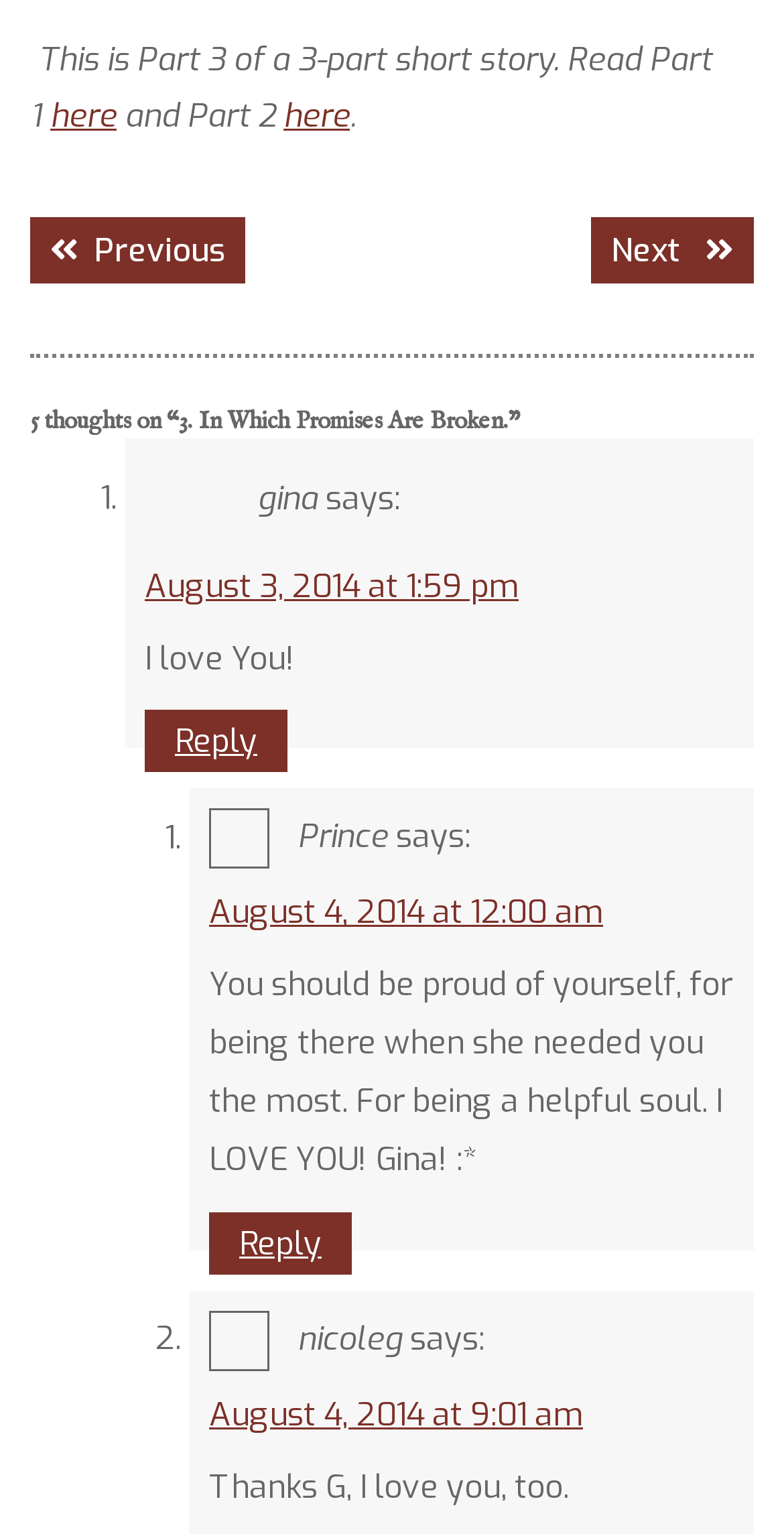Using the information shown in the image, answer the question with as much detail as possible: Who is the author of the first comment?

I found the first comment section by looking for the first list marker (e.g., '1.'). The username associated with this comment is 'gina', which is likely the author of the first comment.